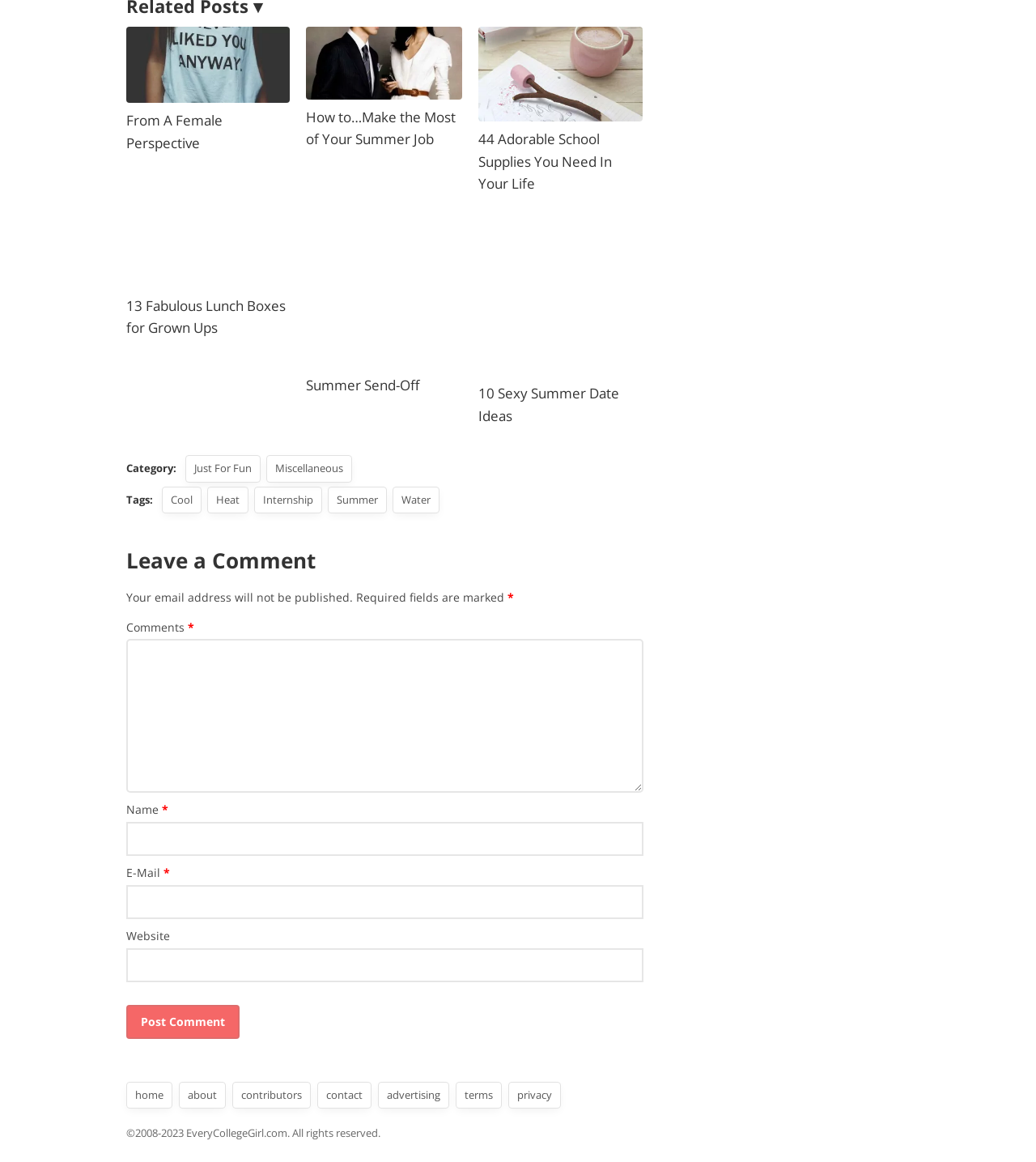Please identify the bounding box coordinates of the clickable element to fulfill the following instruction: "Go to the 'home' page". The coordinates should be four float numbers between 0 and 1, i.e., [left, top, right, bottom].

[0.121, 0.931, 0.166, 0.954]